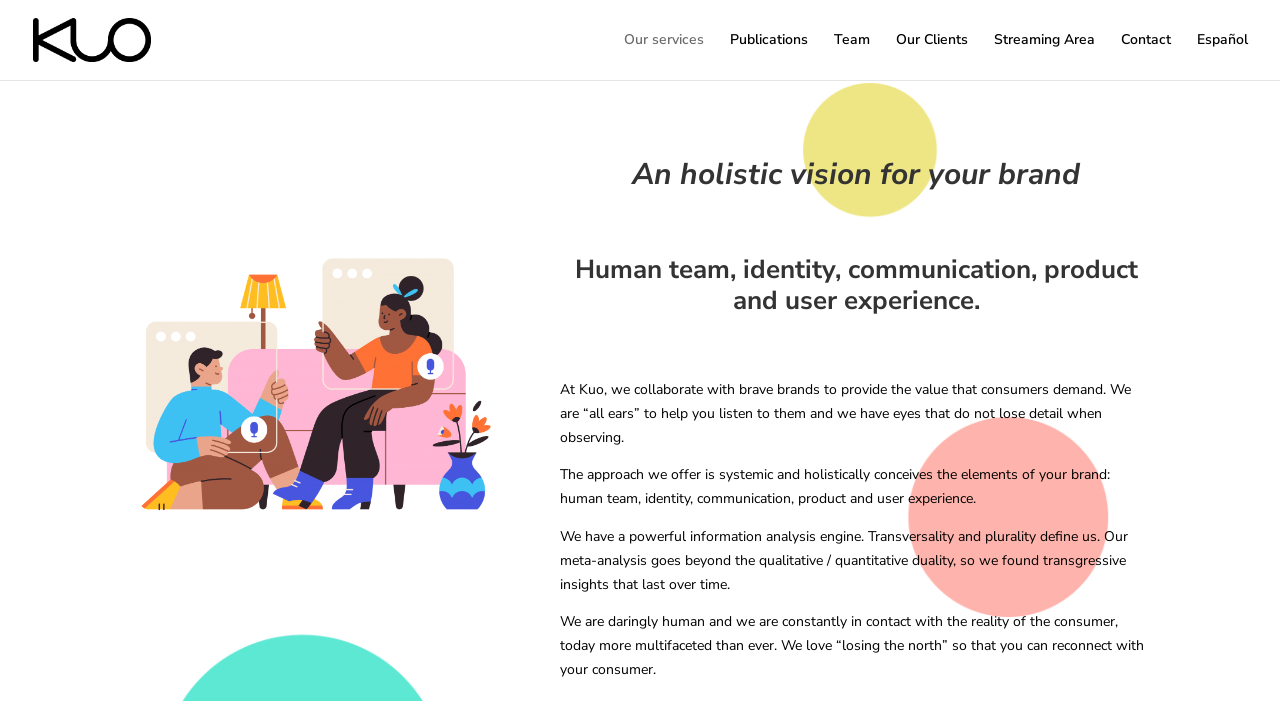What services does the company offer?
Use the screenshot to answer the question with a single word or phrase.

Investigación Social y de Mercados